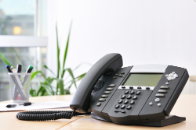What type of communication solutions are being offered?
Please answer using one word or phrase, based on the screenshot.

Quality and efficient